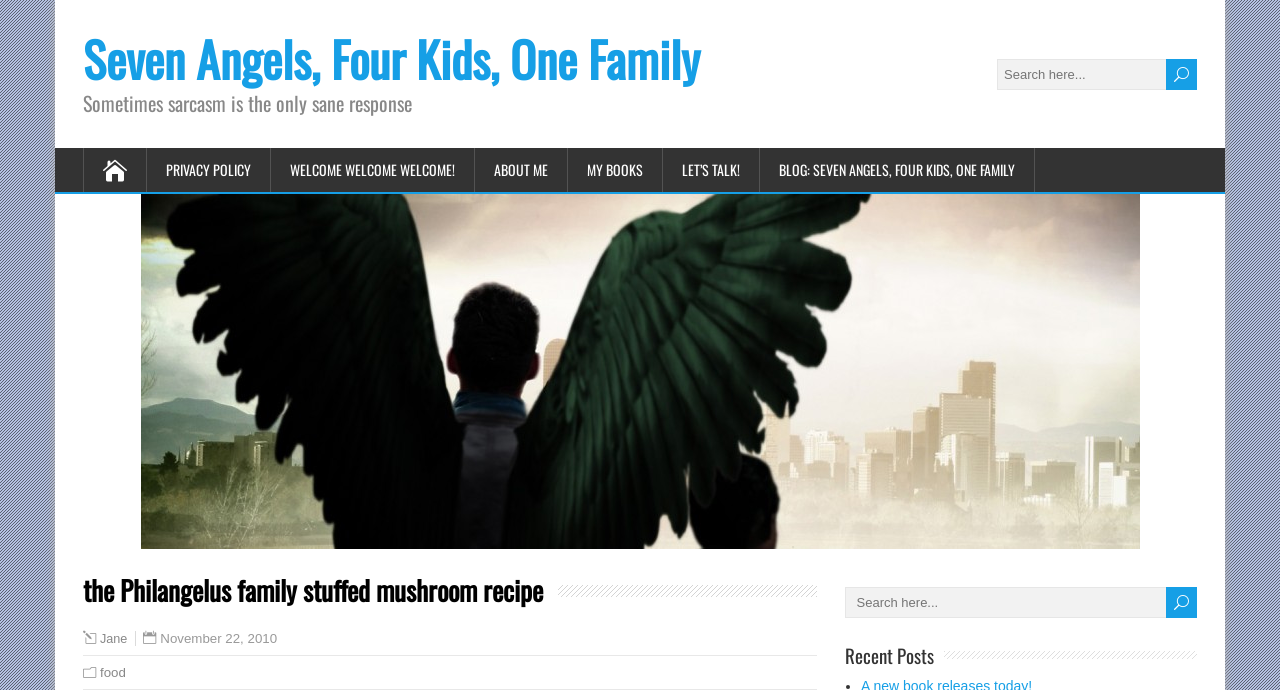Please locate the bounding box coordinates of the element's region that needs to be clicked to follow the instruction: "go to privacy policy". The bounding box coordinates should be provided as four float numbers between 0 and 1, i.e., [left, top, right, bottom].

[0.115, 0.214, 0.212, 0.278]